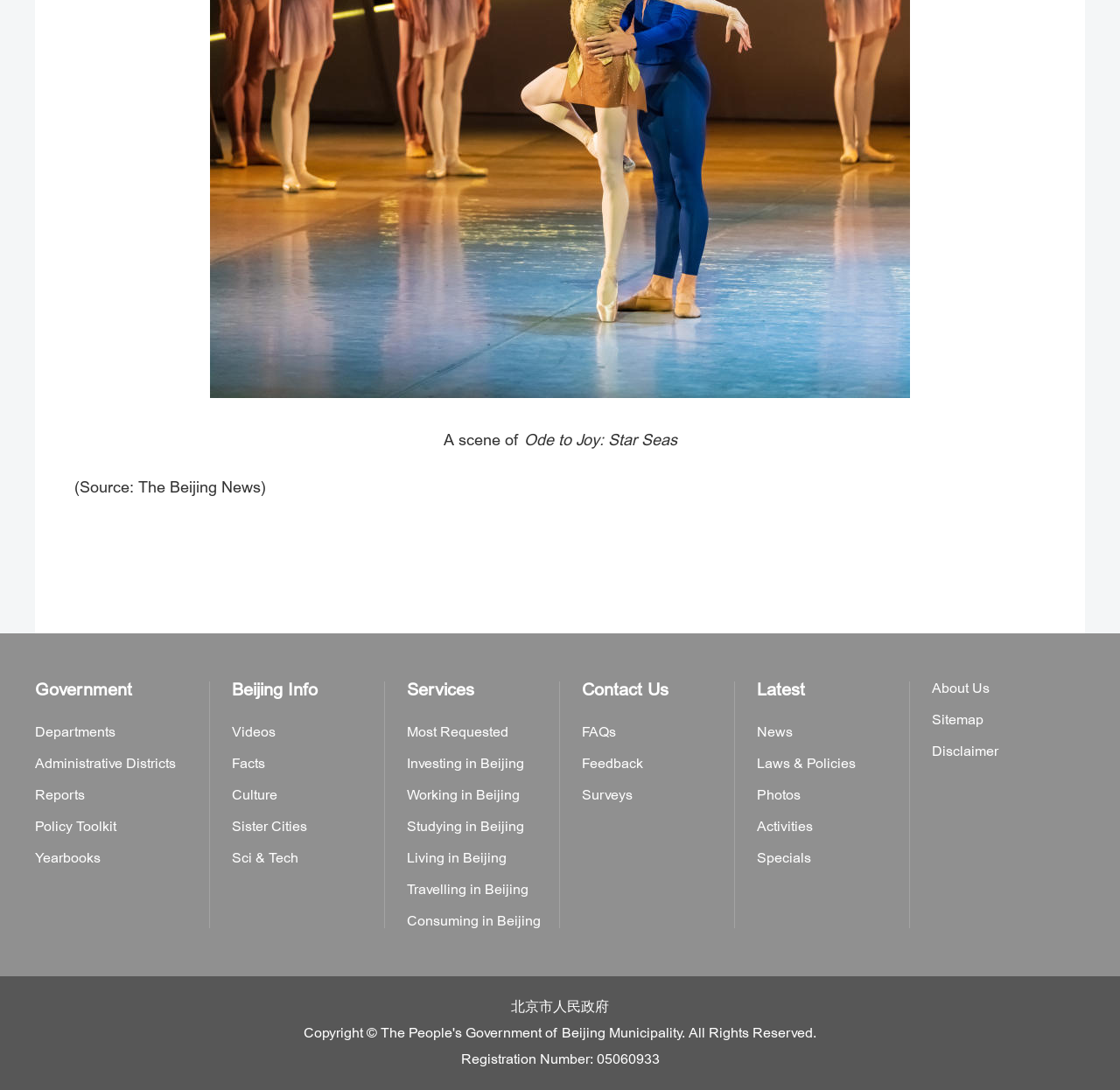Please provide a one-word or phrase answer to the question: 
What is the title of the scene described?

Ode to Joy: Star Seas